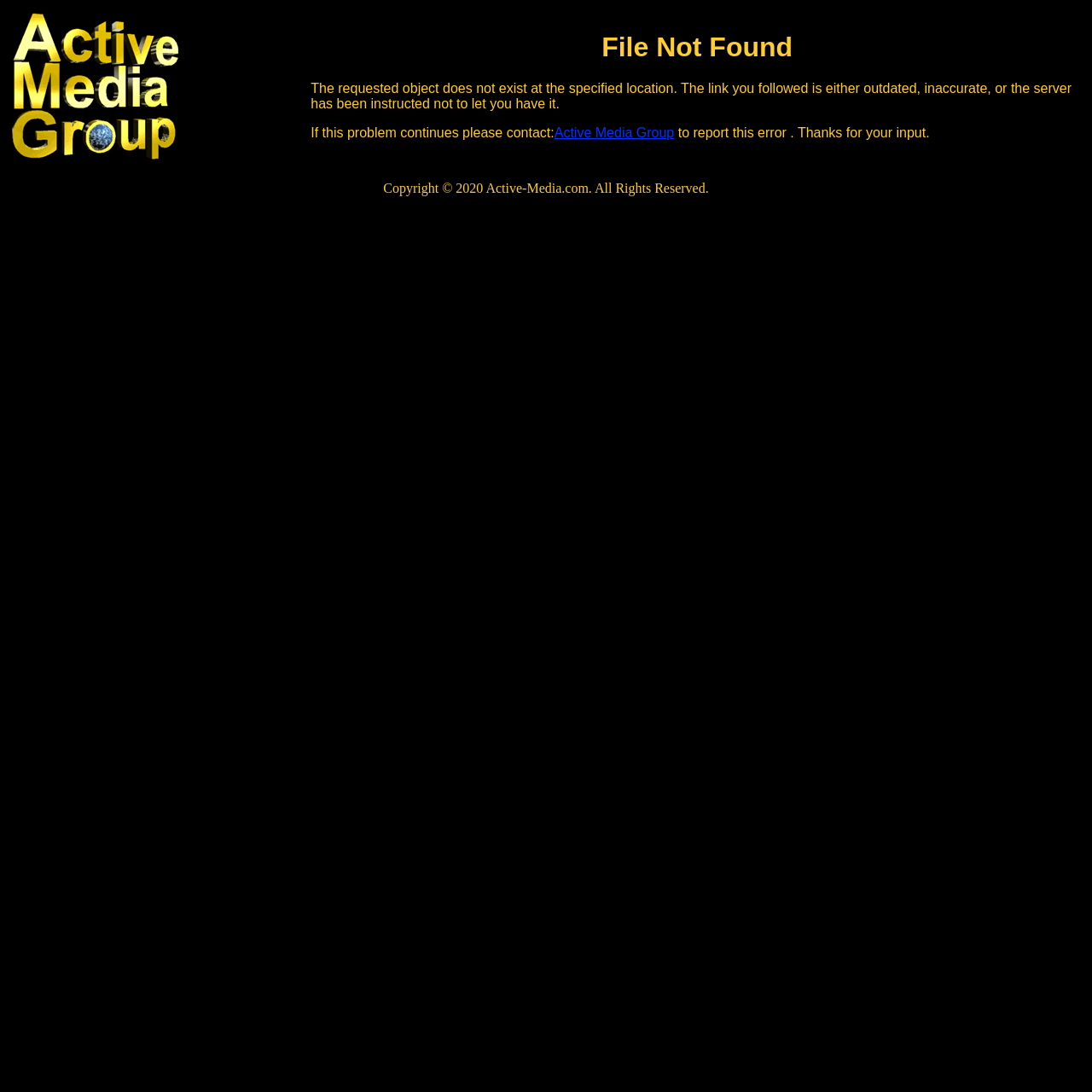Please respond to the question with a concise word or phrase:
What is the error message displayed?

File Not Found